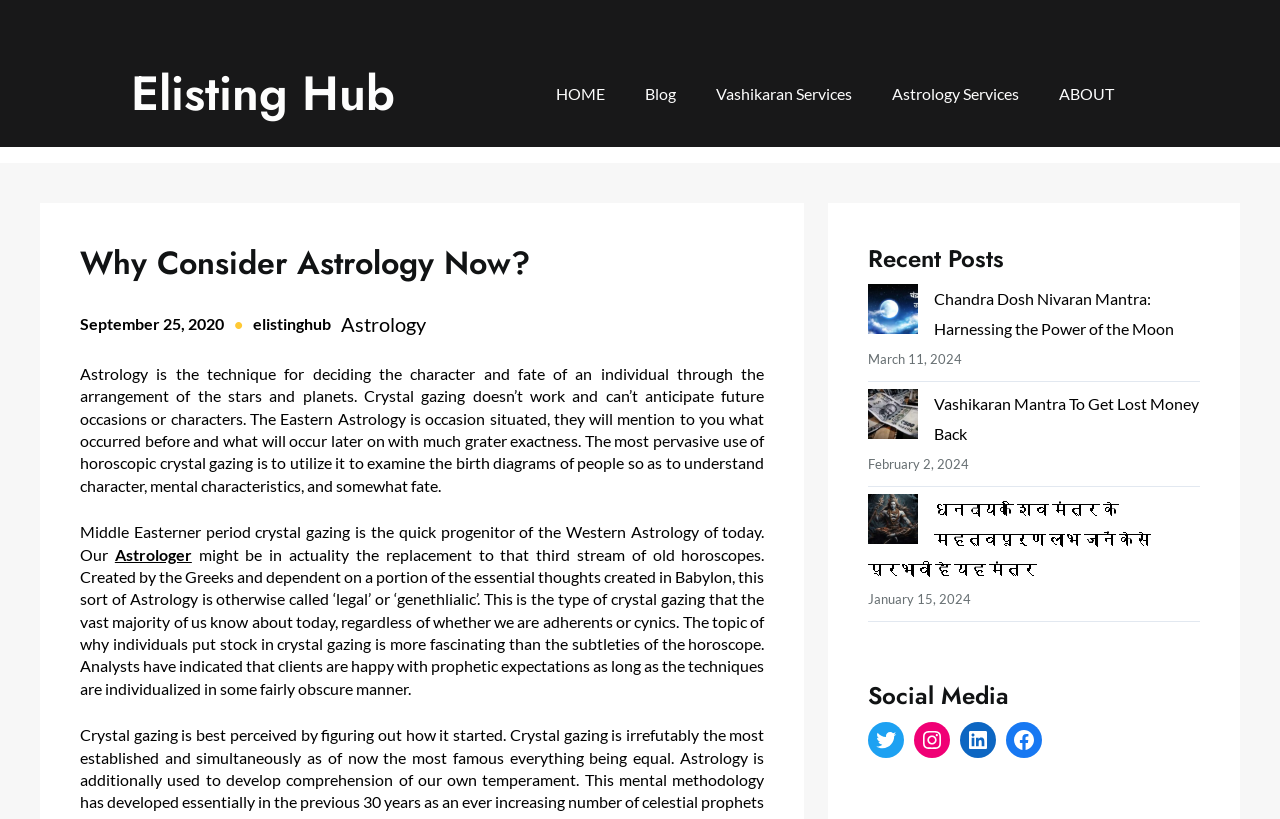Can you find the bounding box coordinates of the area I should click to execute the following instruction: "Click on the HOME link"?

[0.434, 0.096, 0.472, 0.133]